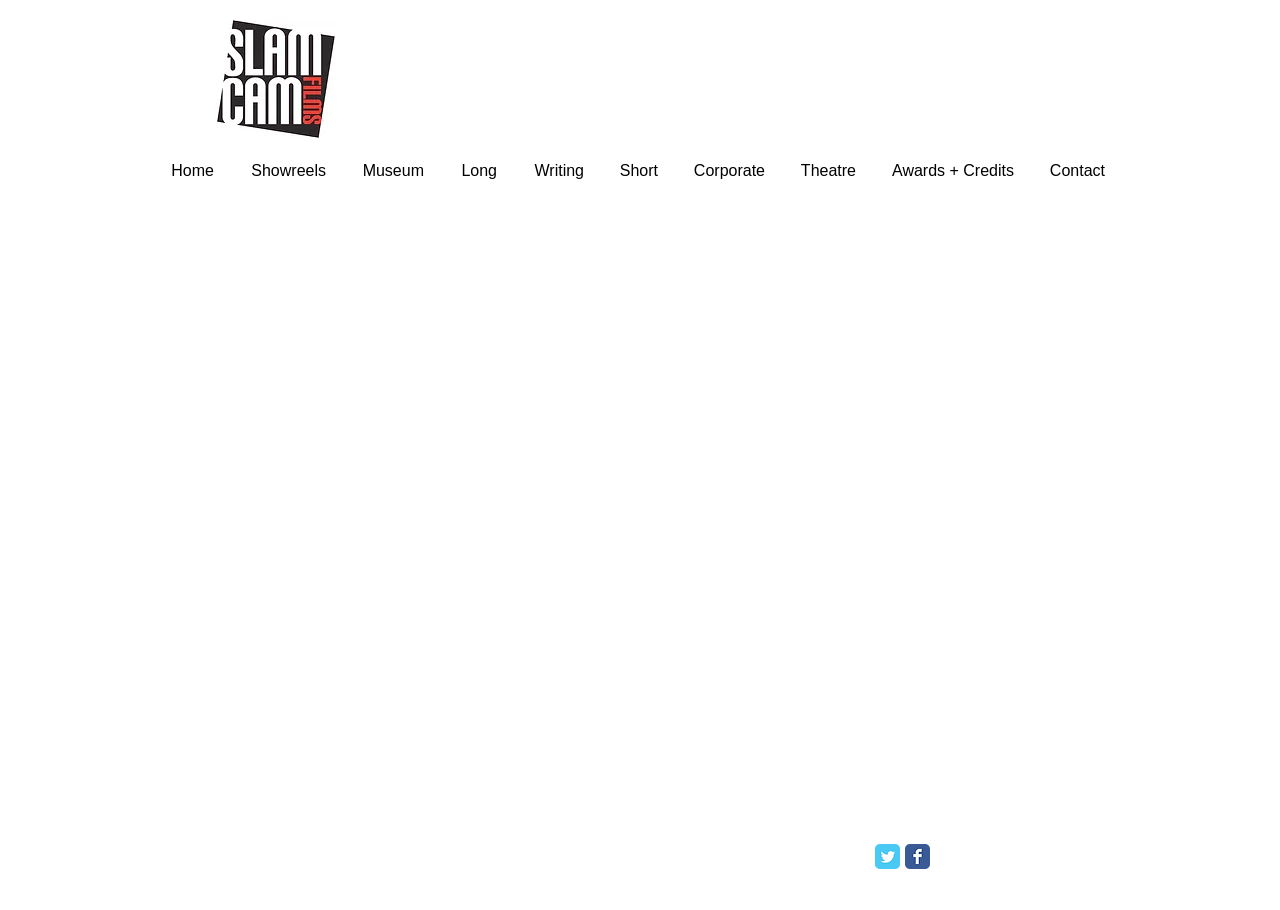Determine the bounding box coordinates for the area you should click to complete the following instruction: "Click the 'Home' link".

[0.118, 0.162, 0.18, 0.213]